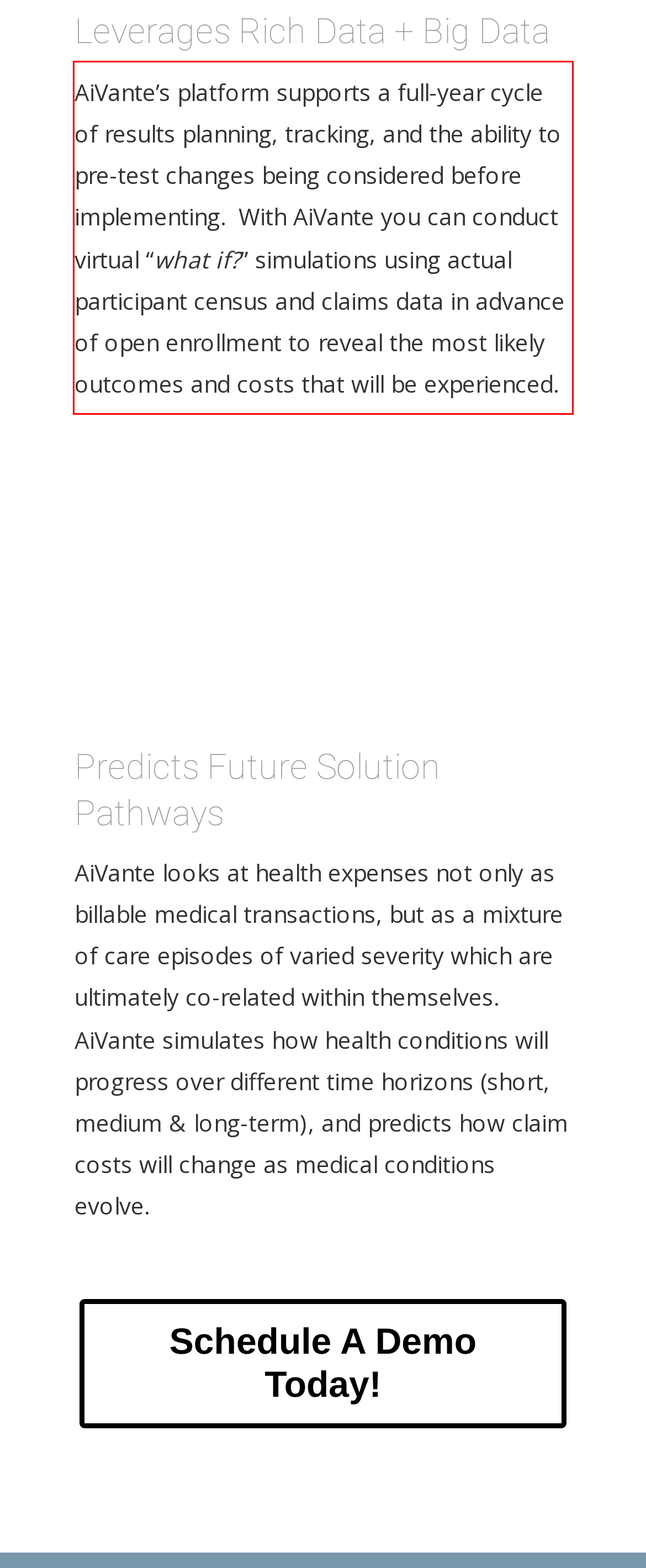Within the provided webpage screenshot, find the red rectangle bounding box and perform OCR to obtain the text content.

AiVante’s platform supports a full-year cycle of results planning, tracking, and the ability to pre-test changes being considered before implementing. With AiVante you can conduct virtual “what if?” simulations using actual participant census and claims data in advance of open enrollment to reveal the most likely outcomes and costs that will be experienced.